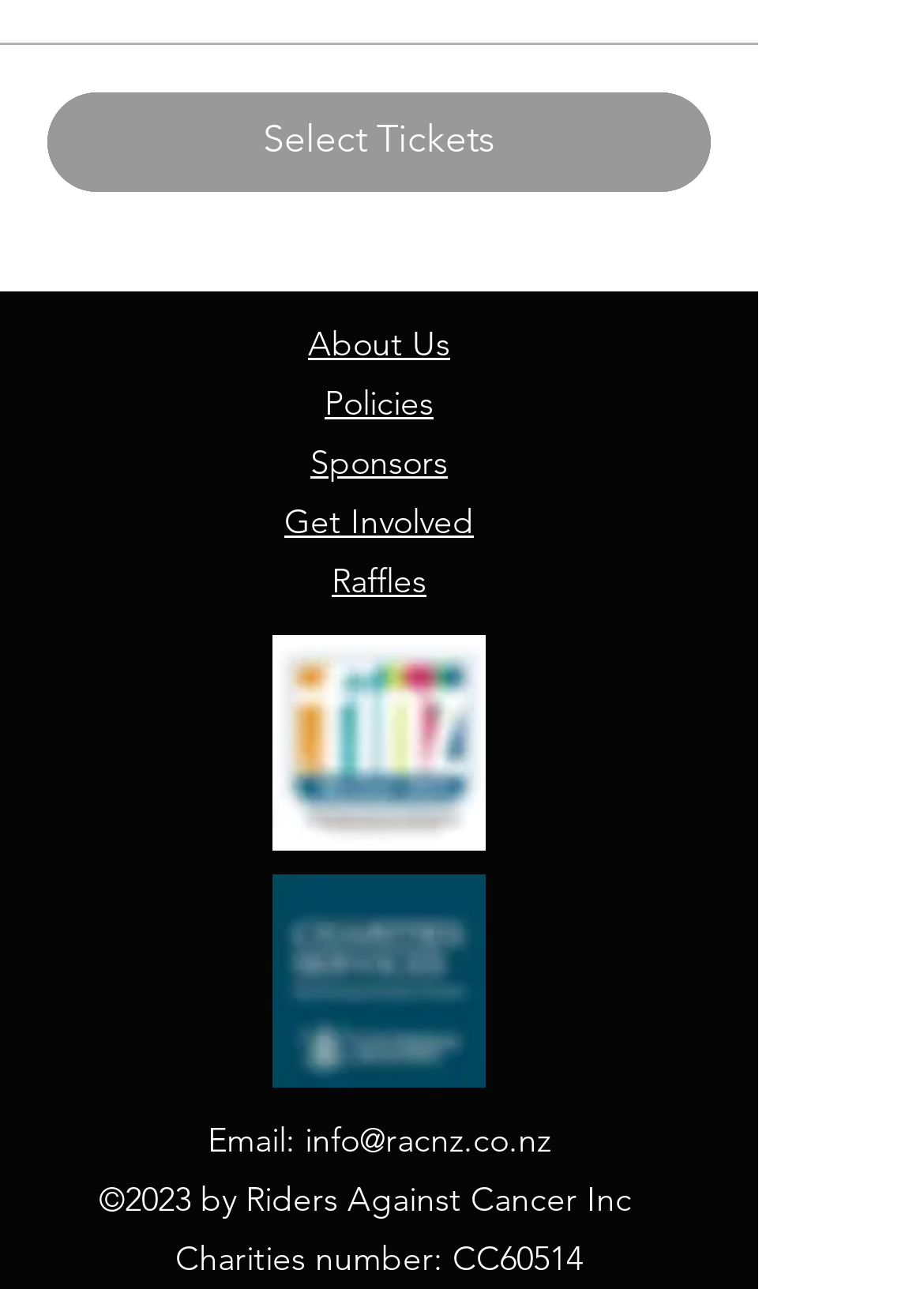Using the description "info@racnz.co.nz", predict the bounding box of the relevant HTML element.

[0.329, 0.867, 0.596, 0.9]